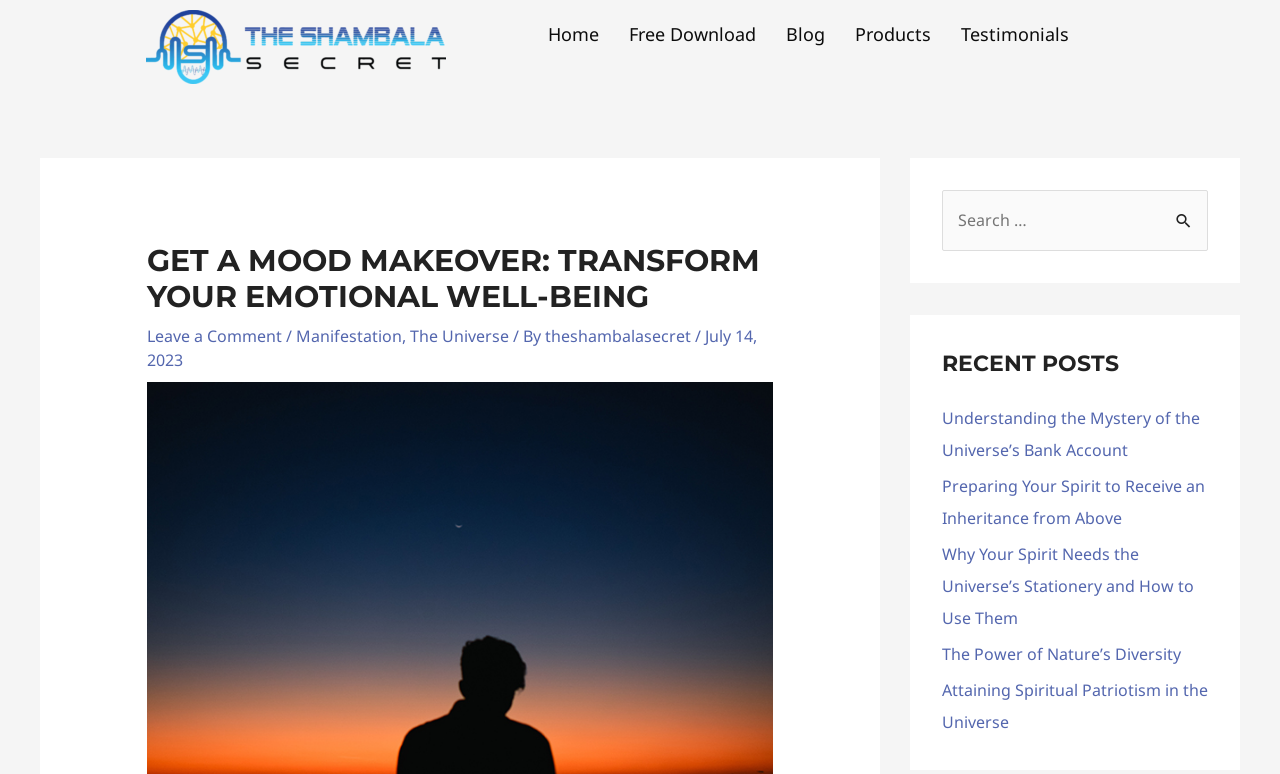From the details in the image, provide a thorough response to the question: How many recent posts are listed?

I counted the number of links under the 'RECENT POSTS' heading and found that there are 5 recent posts listed.